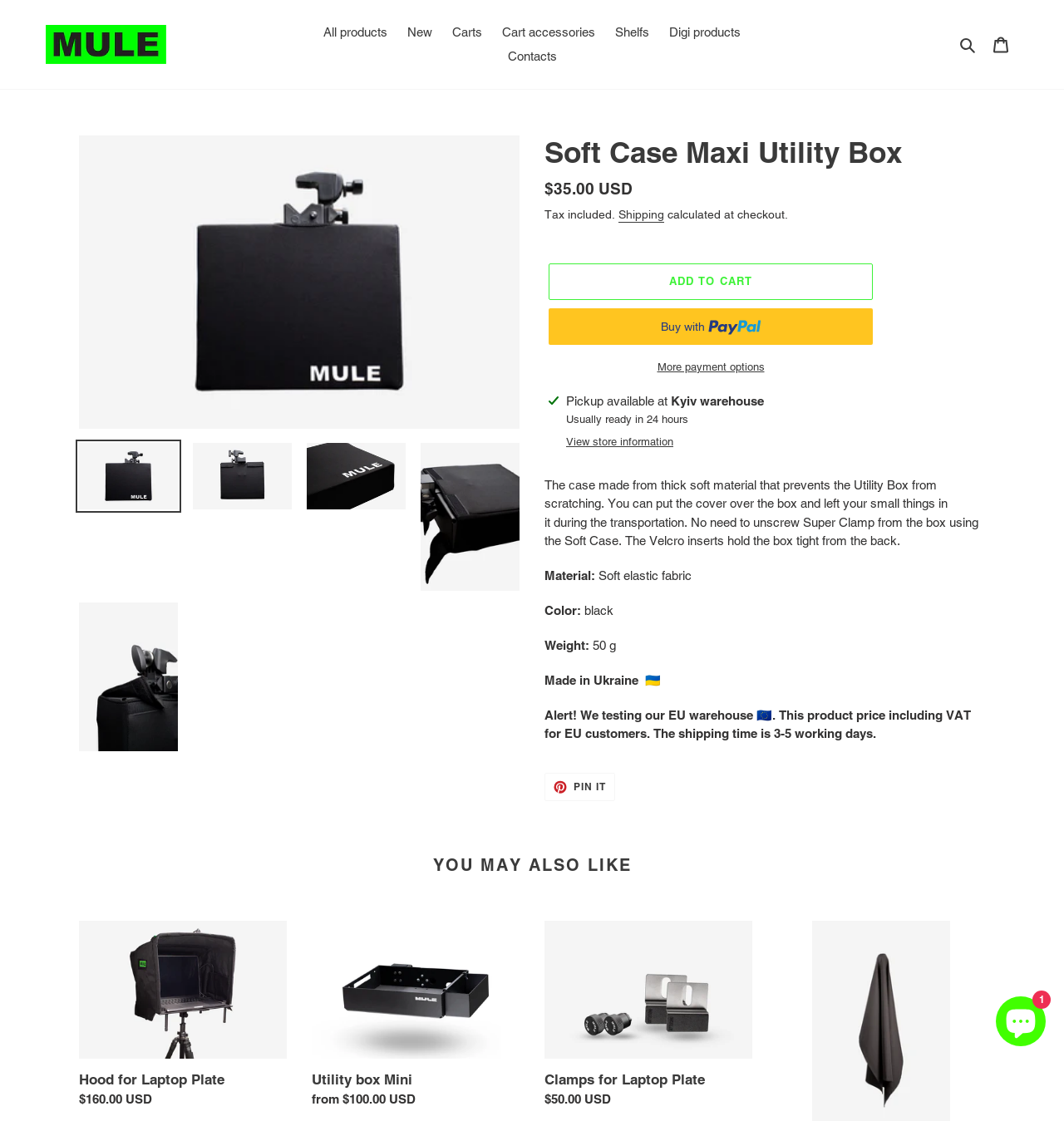Find and provide the bounding box coordinates for the UI element described here: "Pin it Pin on Pinterest". The coordinates should be given as four float numbers between 0 and 1: [left, top, right, bottom].

[0.512, 0.689, 0.578, 0.714]